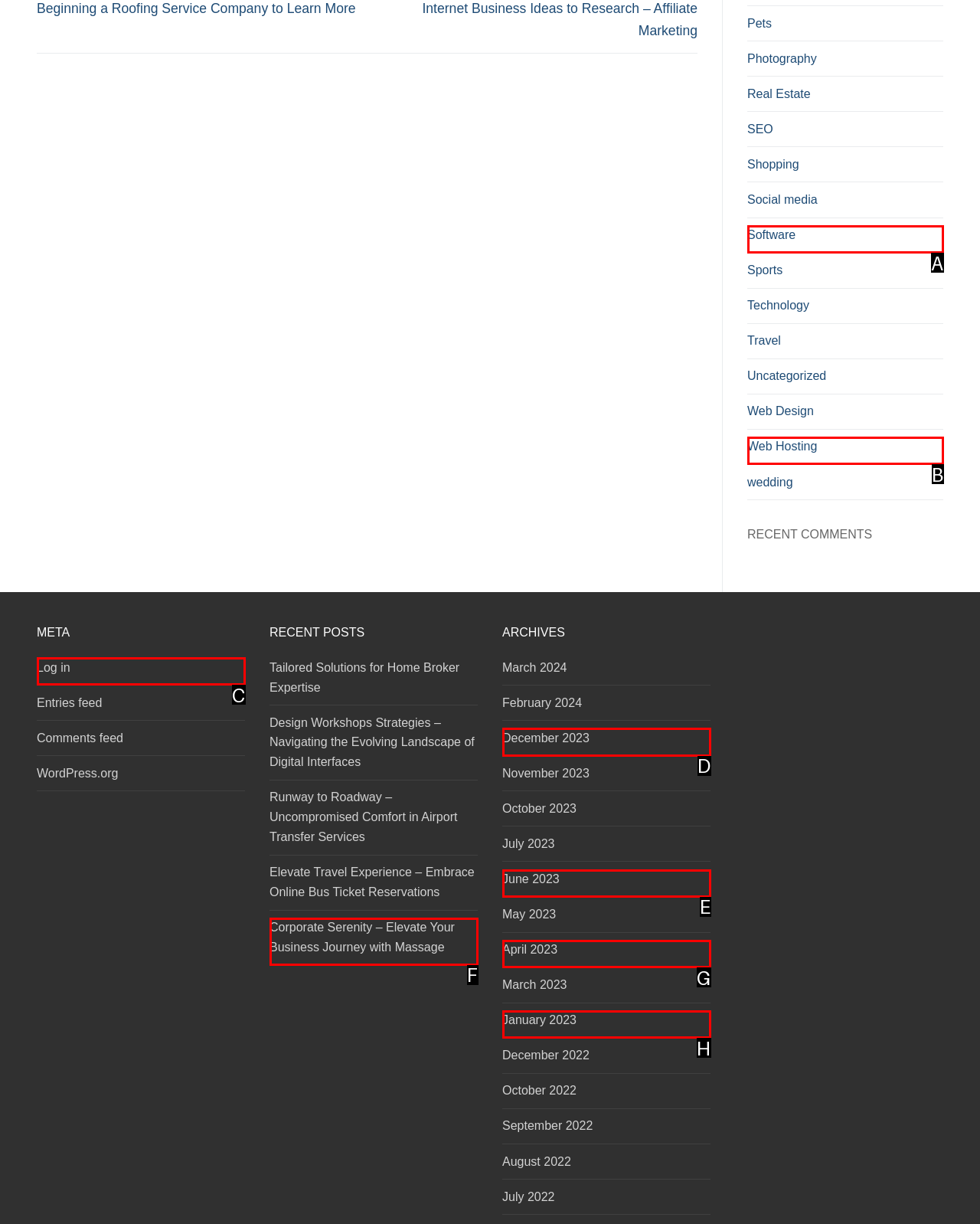Select the appropriate letter to fulfill the given instruction: Log in
Provide the letter of the correct option directly.

C